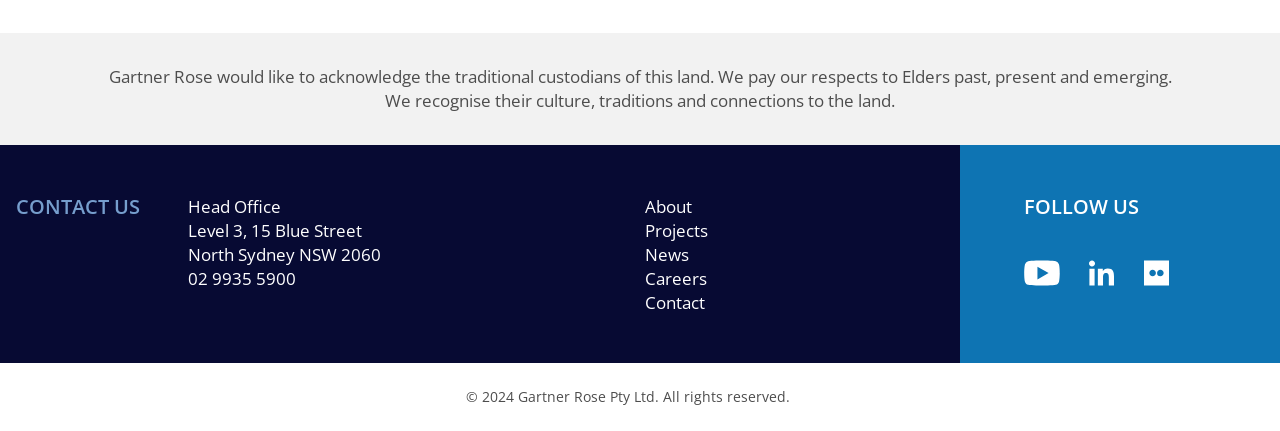Give the bounding box coordinates for the element described as: "Careers".

[0.504, 0.619, 0.553, 0.673]